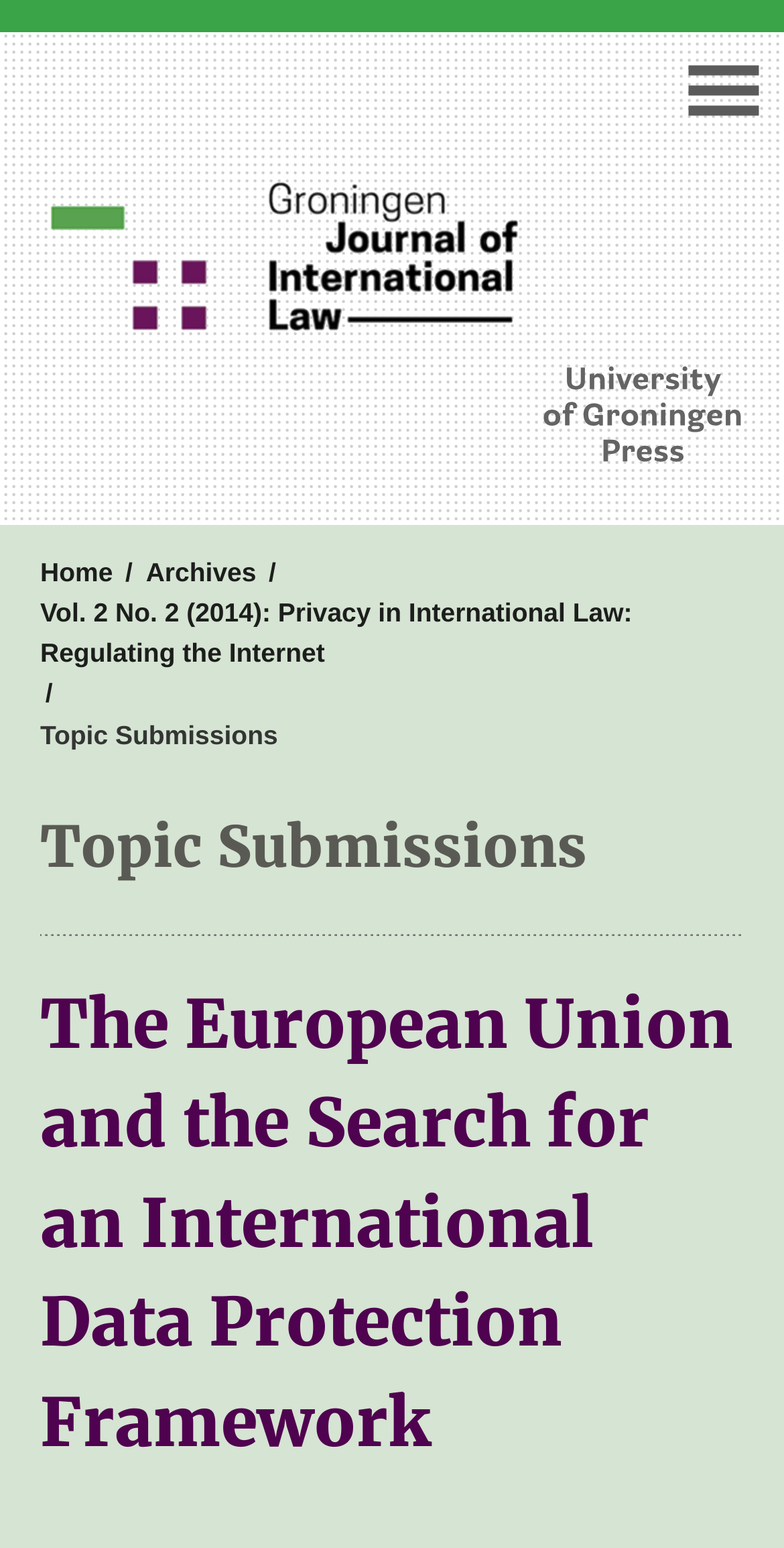What is the name of the journal?
From the image, respond with a single word or phrase.

Groningen Journal of International Law